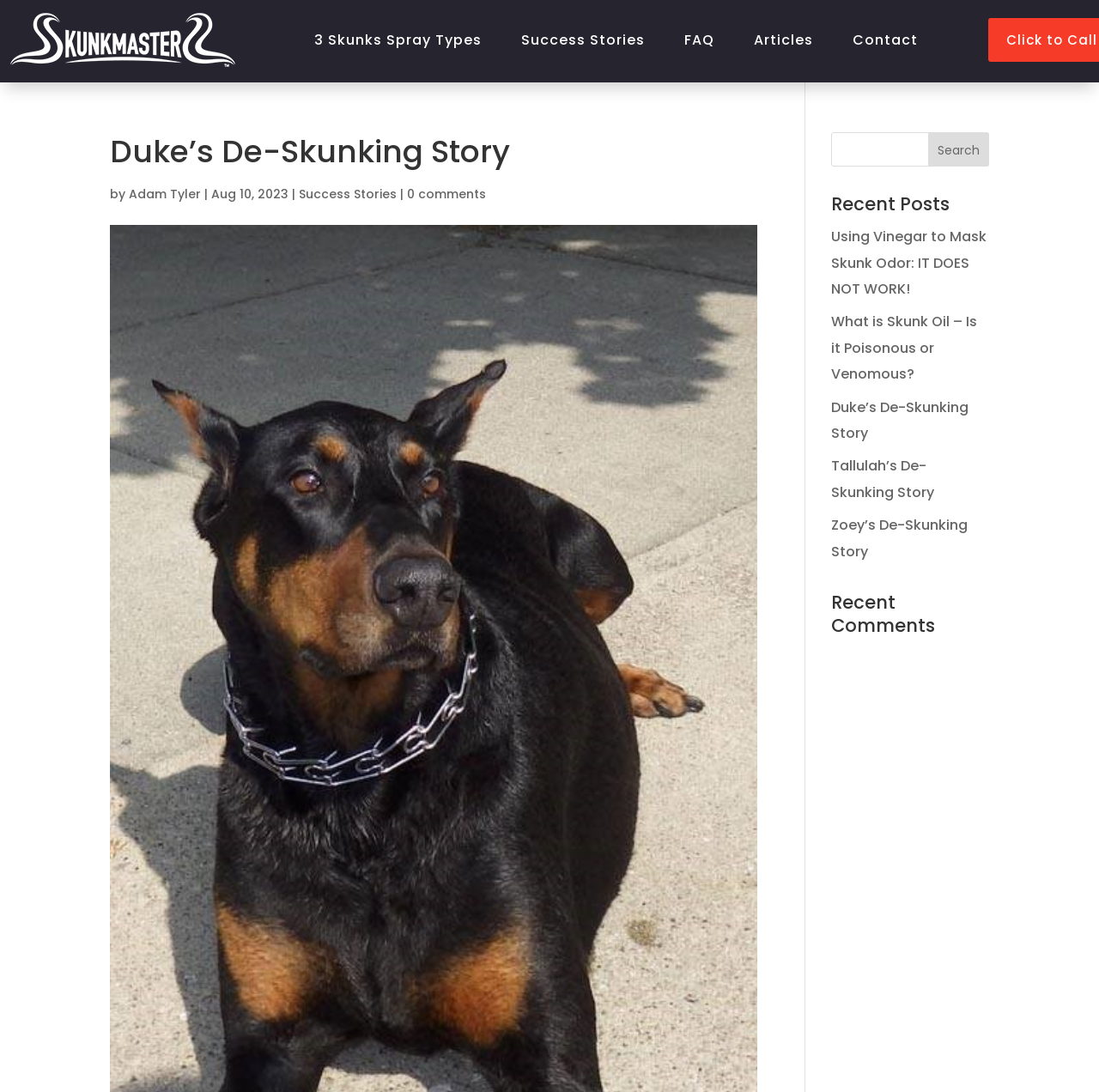What is the purpose of the textbox?
Please analyze the image and answer the question with as much detail as possible.

I found the answer by looking at the textbox element and the button element with the text 'Search' located near it, indicating that the purpose of the textbox is to input search queries.